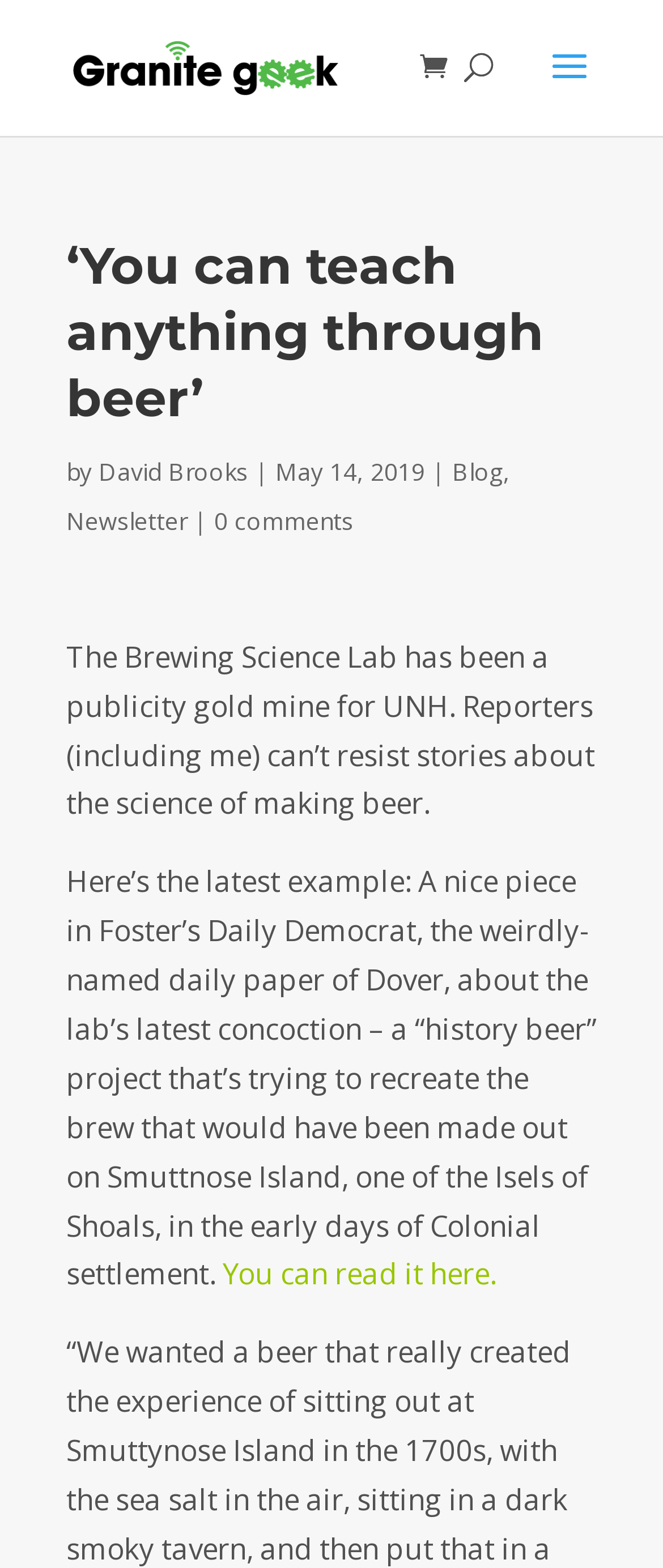Based on the image, please respond to the question with as much detail as possible:
What is the topic of the article?

I determined the topic of the article by reading the first few sentences, which mention the Brewing Science Lab and its relation to the University of New Hampshire. The article appears to be discussing the lab's latest project, a 'history beer' that recreates a brew from the early days of Colonial settlement.